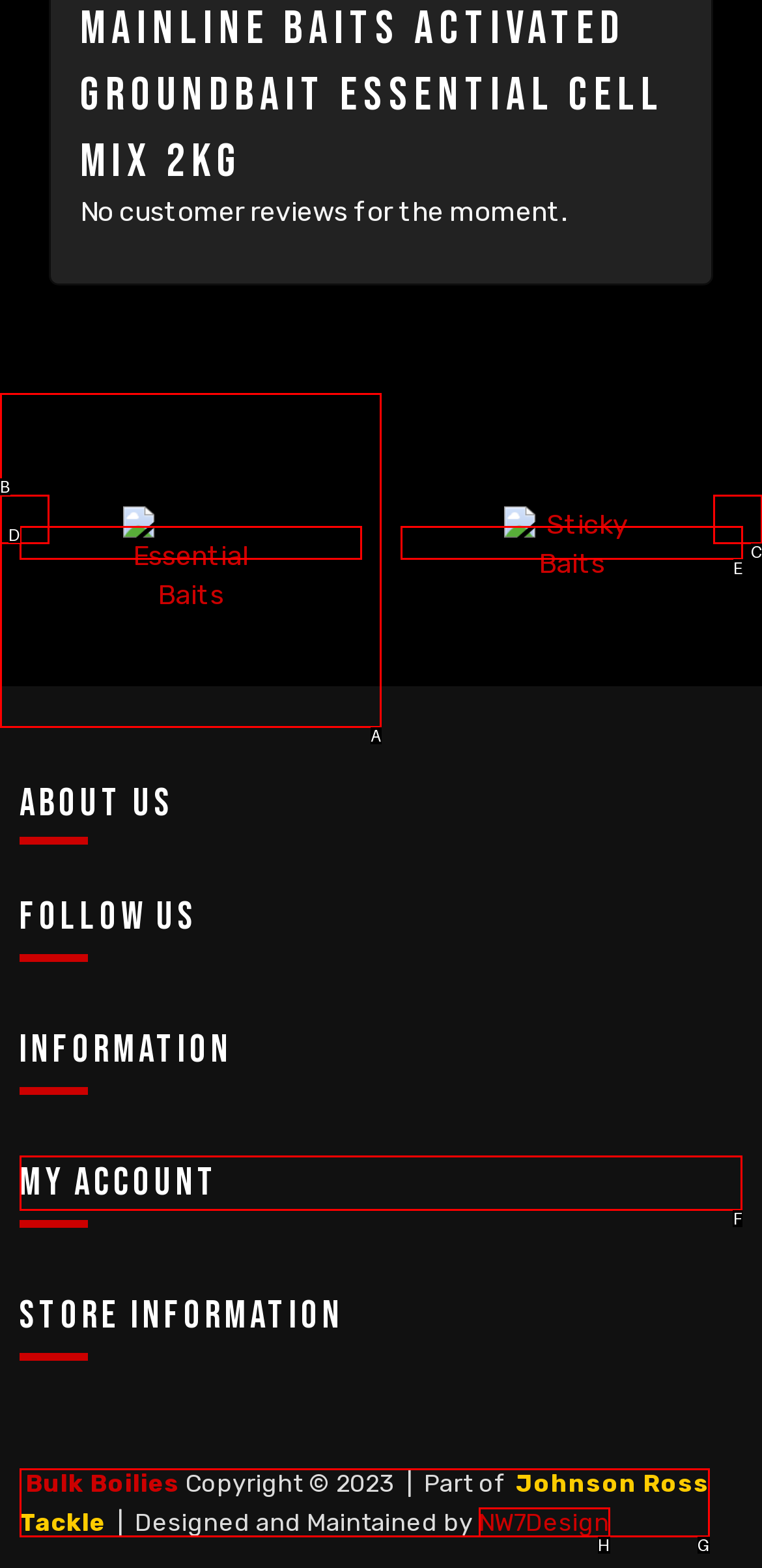Find the appropriate UI element to complete the task: check MY ACCOUNT. Indicate your choice by providing the letter of the element.

F